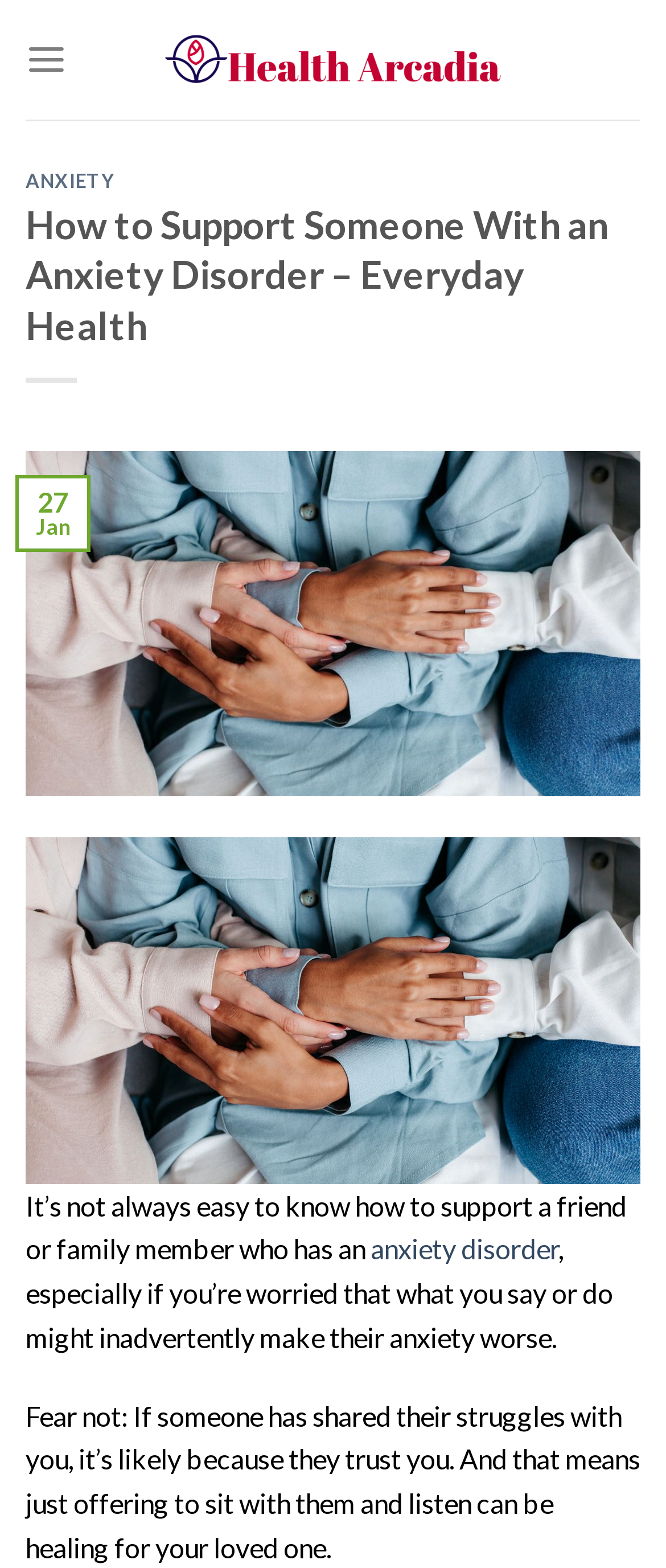What is the topic of the article?
Based on the screenshot, provide a one-word or short-phrase response.

Anxiety disorder